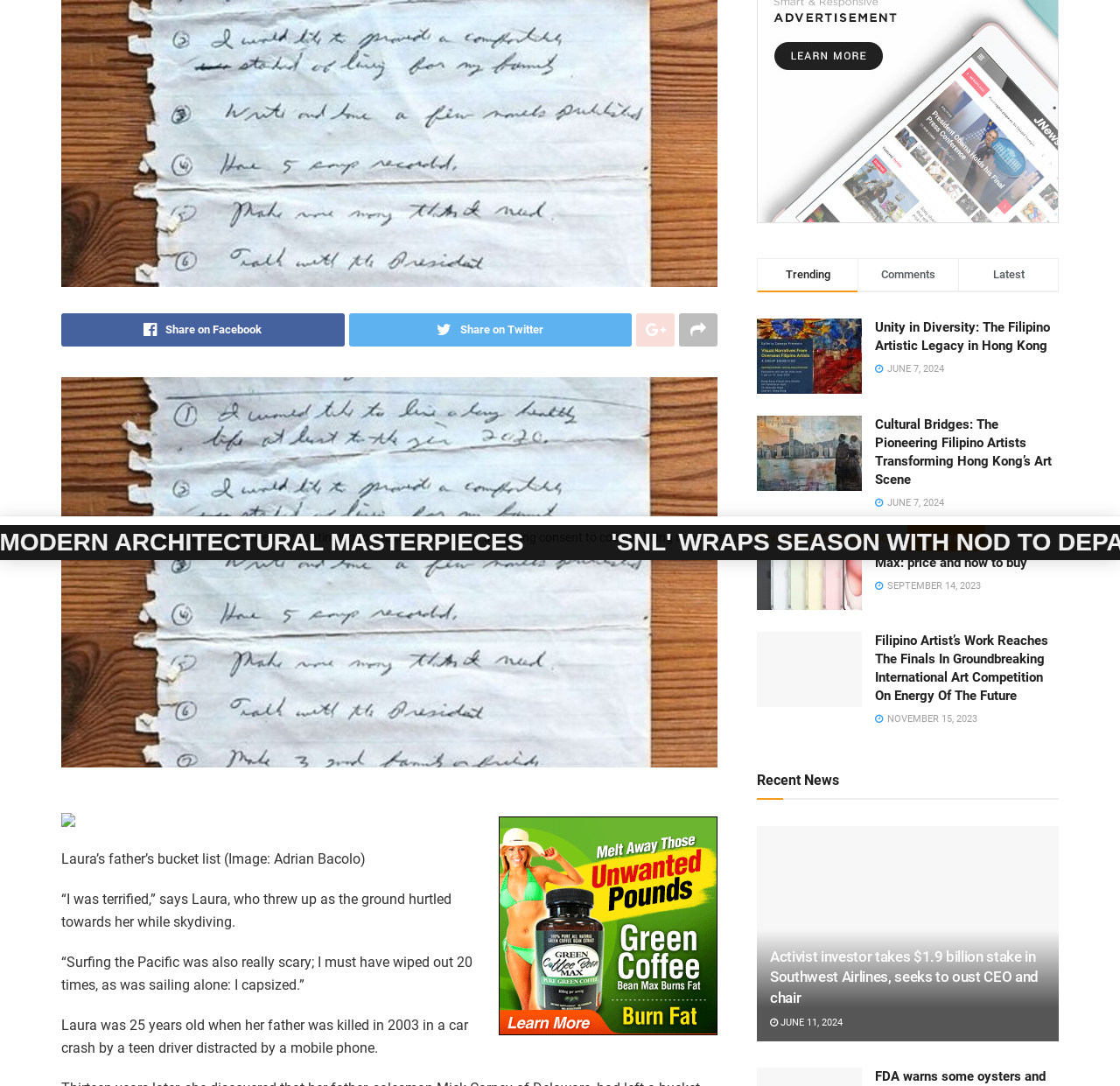Provide the bounding box coordinates, formatted as (top-left x, top-left y, bottom-right x, bottom-right y), with all values being floating point numbers between 0 and 1. Identify the bounding box of the UI element that matches the description: Privacy and Cookie Policy

[0.674, 0.488, 0.796, 0.501]